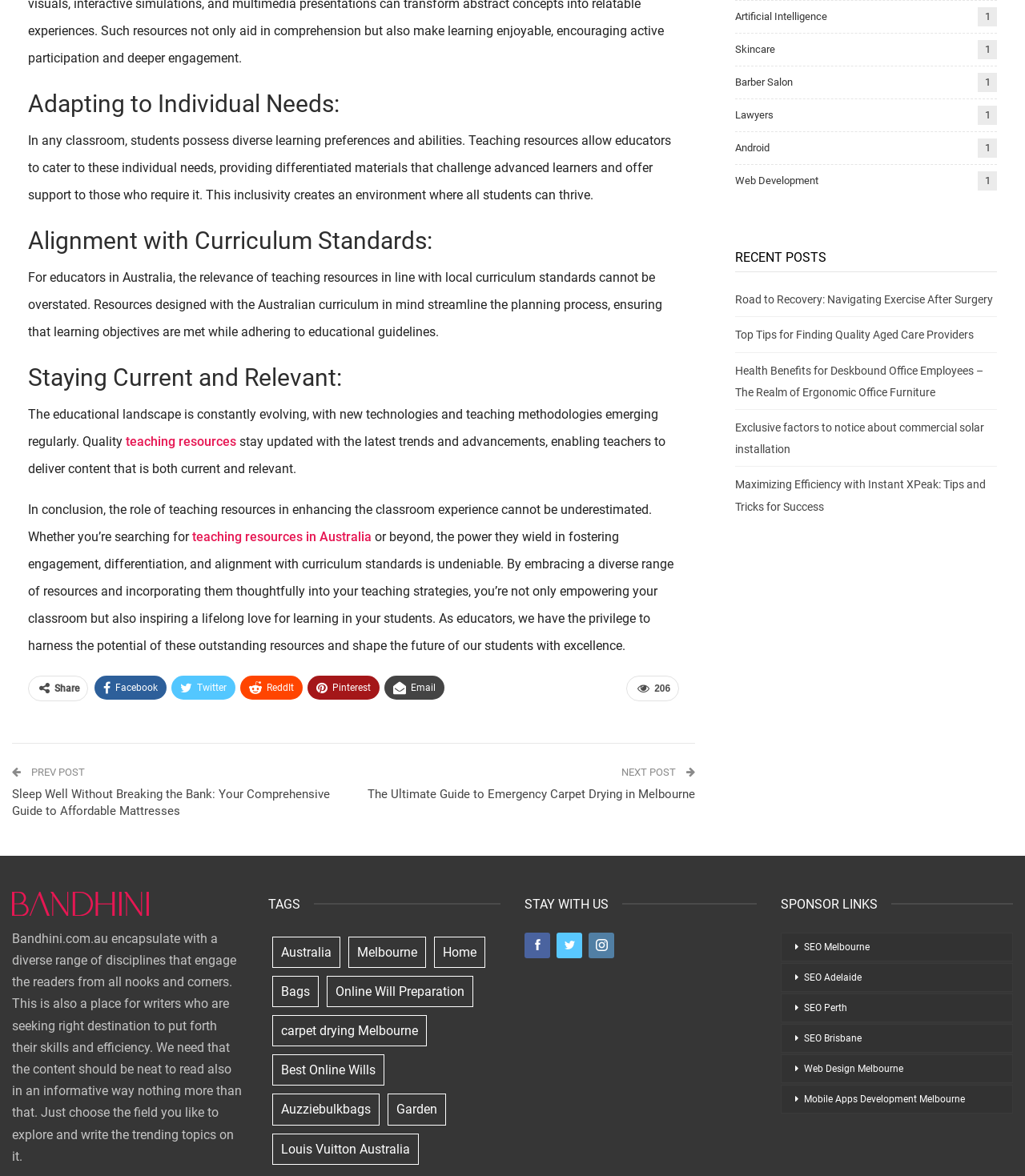Identify the bounding box coordinates of the area that should be clicked in order to complete the given instruction: "Share on Facebook". The bounding box coordinates should be four float numbers between 0 and 1, i.e., [left, top, right, bottom].

[0.092, 0.574, 0.162, 0.595]